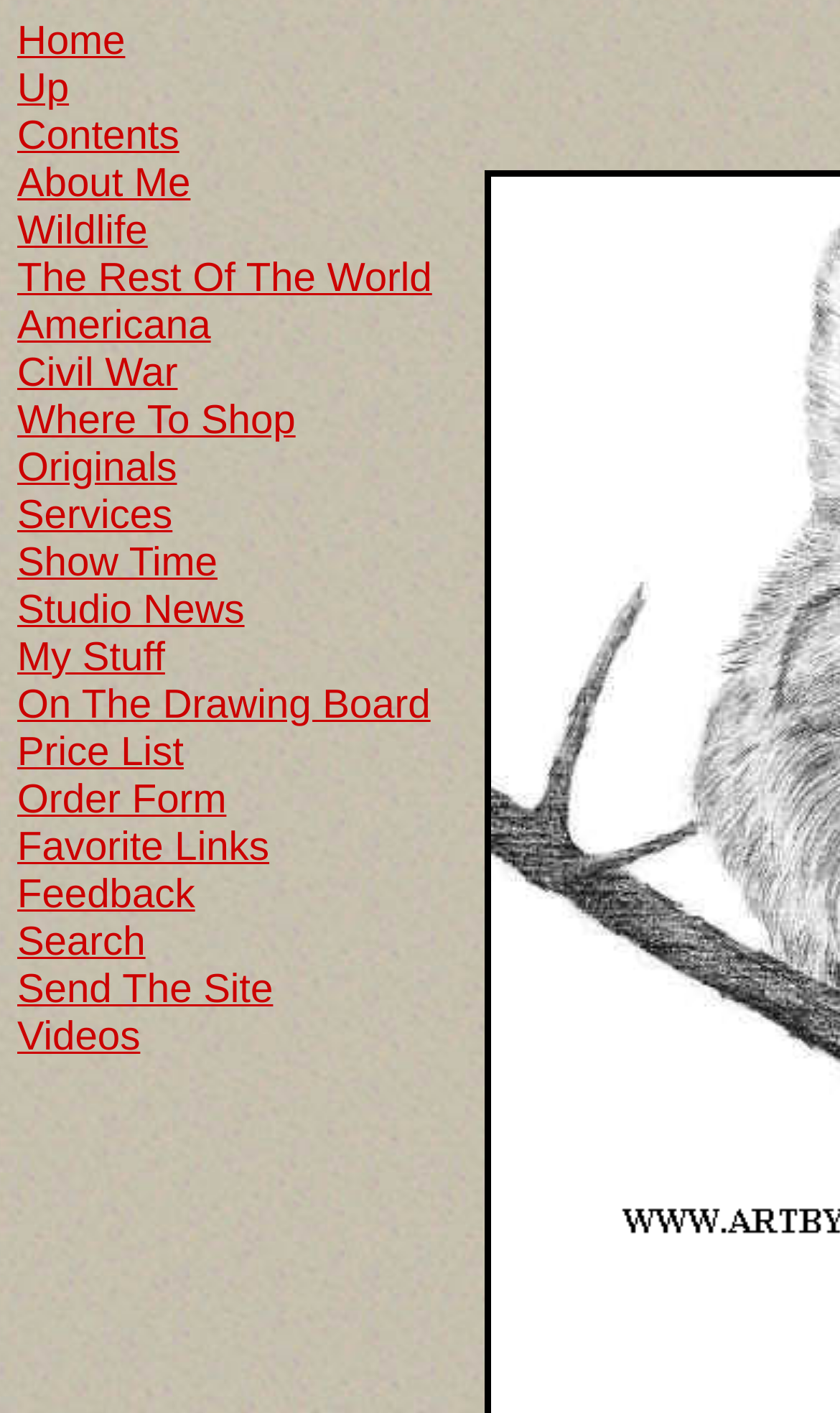Given the element description "View Basket" in the screenshot, predict the bounding box coordinates of that UI element.

None